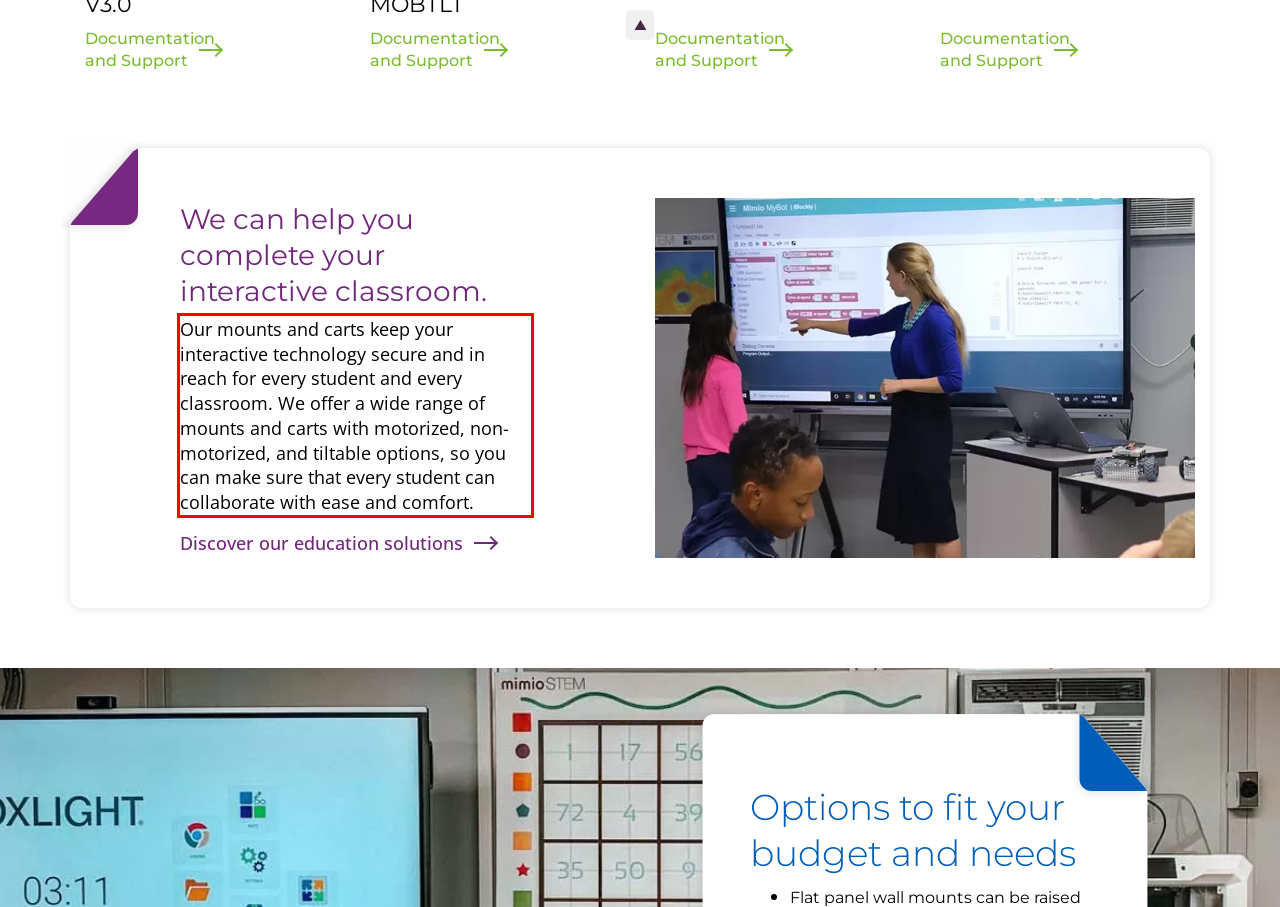Given a webpage screenshot, identify the text inside the red bounding box using OCR and extract it.

Our mounts and carts keep your interactive technology secure and in reach for every student and every classroom. We offer a wide range of mounts and carts with motorized, non-motorized, and tiltable options, so you can make sure that every student can collaborate with ease and comfort.